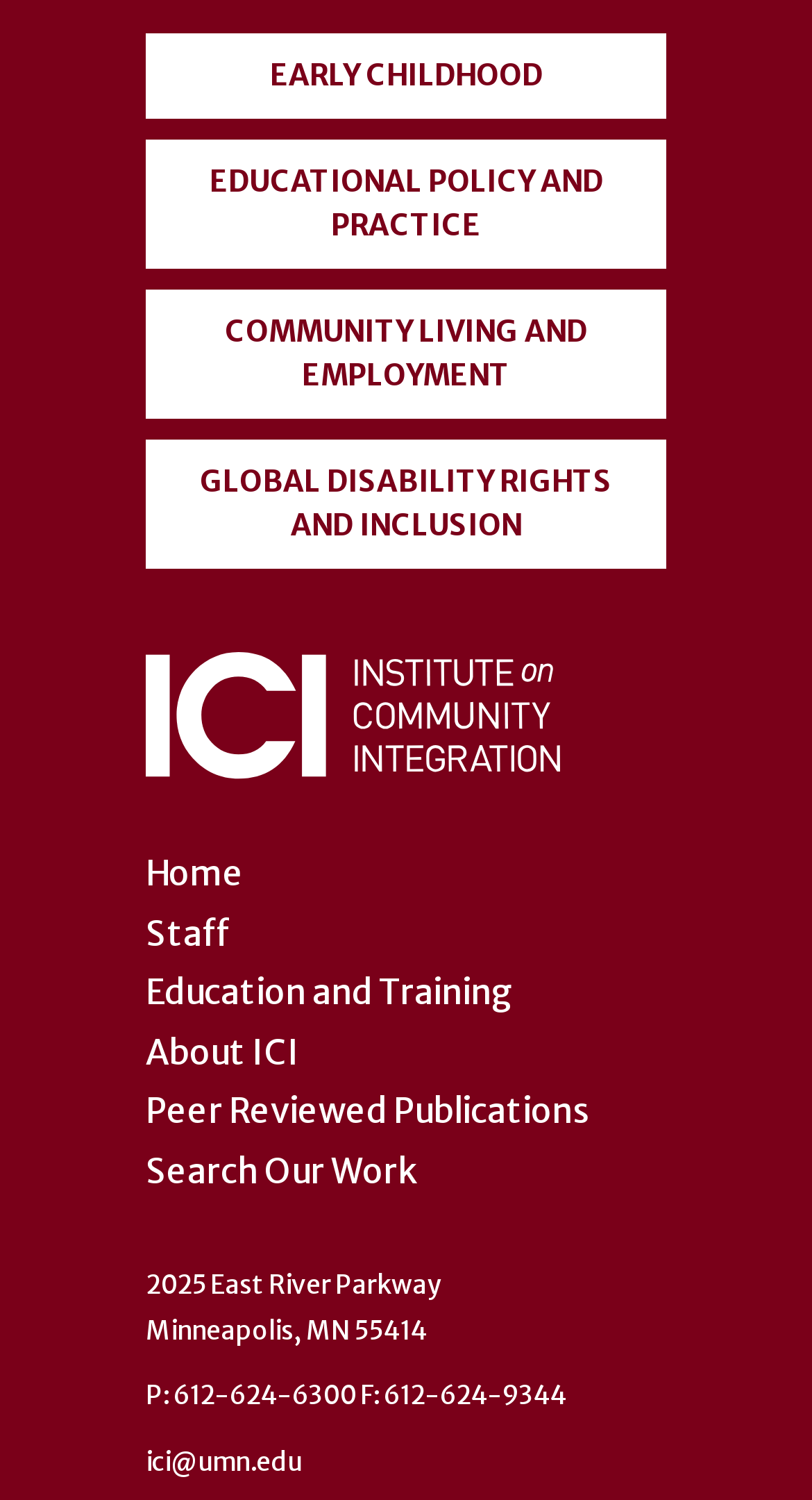Please identify the bounding box coordinates of the area that needs to be clicked to follow this instruction: "learn about early childhood".

[0.179, 0.022, 0.821, 0.079]